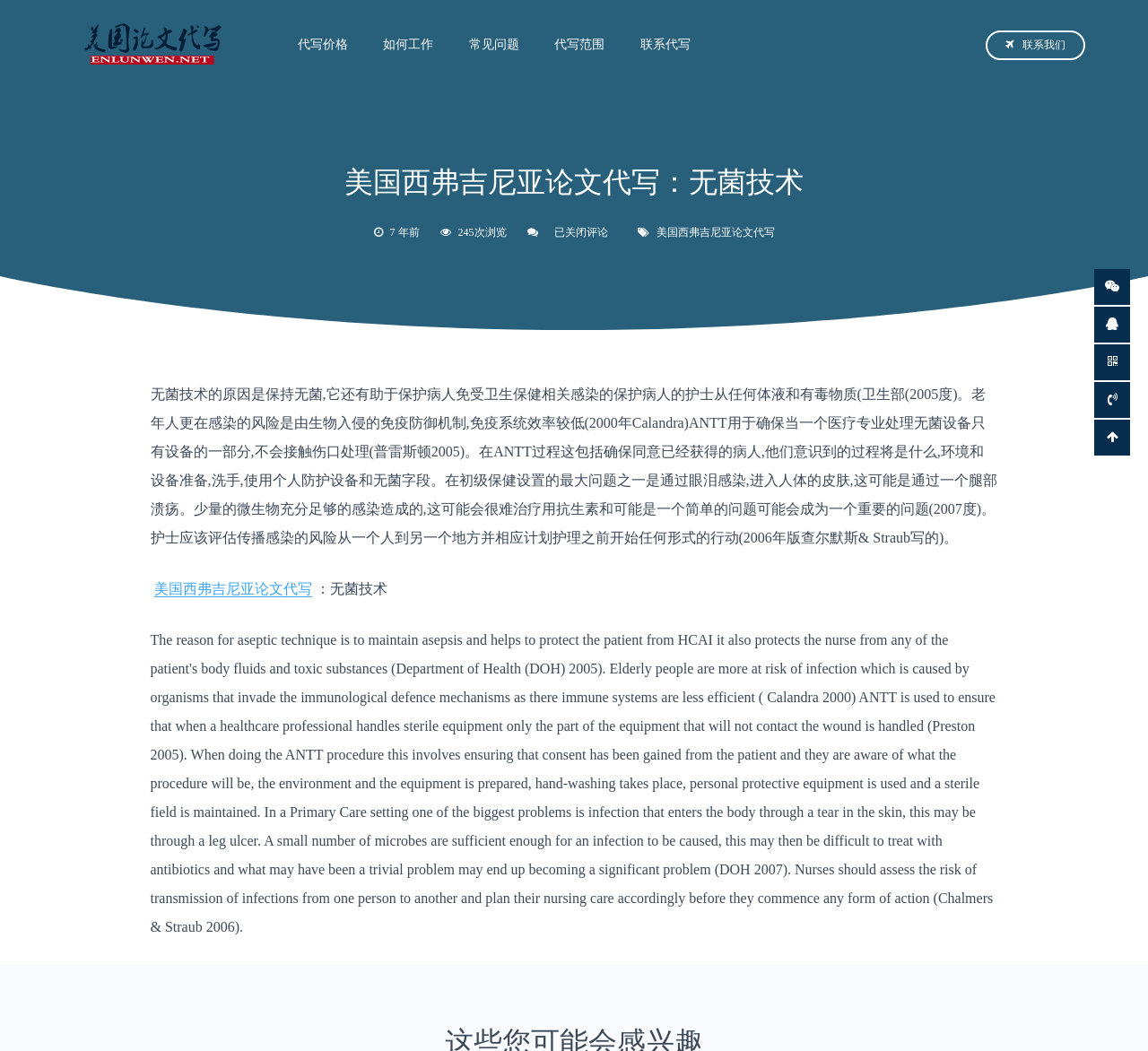Determine the bounding box coordinates for the clickable element to execute this instruction: "View the price of essay writing". Provide the coordinates as four float numbers between 0 and 1, i.e., [left, top, right, bottom].

[0.245, 0.021, 0.317, 0.064]